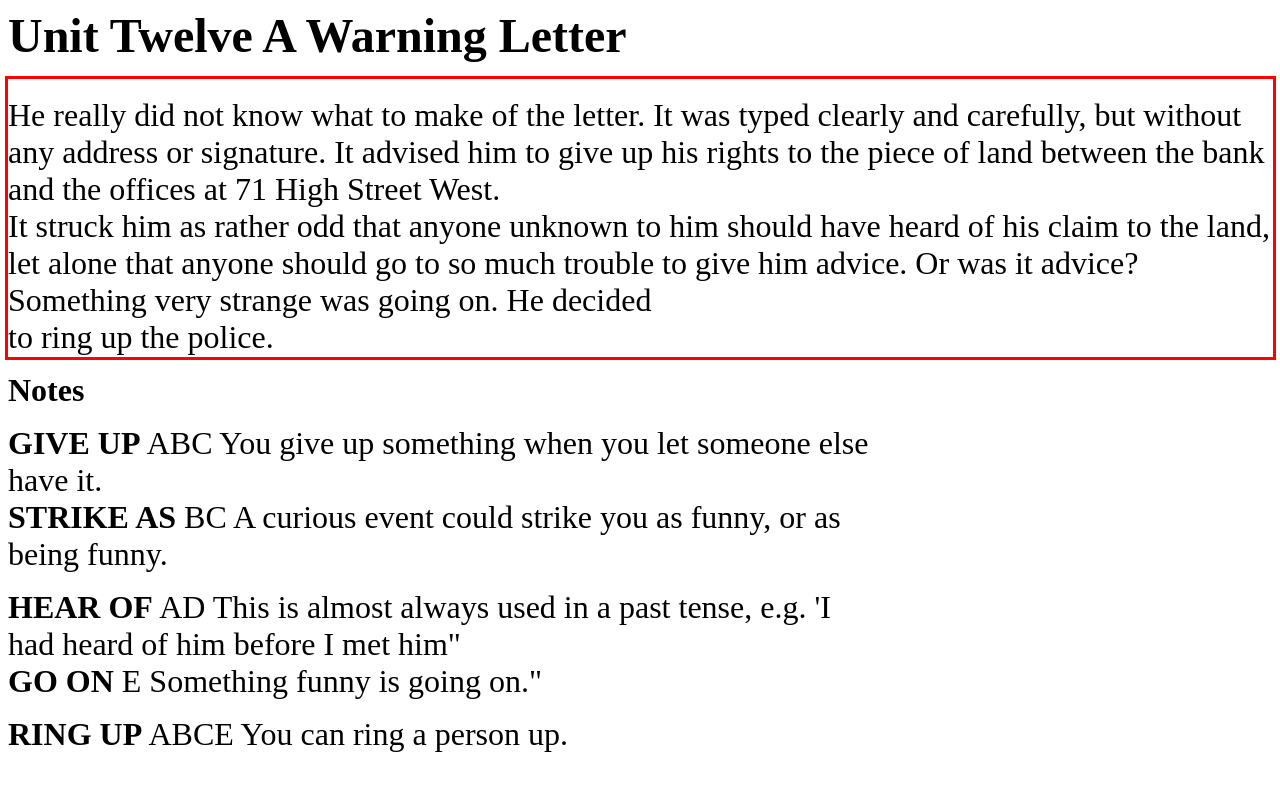You are given a screenshot showing a webpage with a red bounding box. Perform OCR to capture the text within the red bounding box.

He really did not know what to make of the letter. It was typed clearly and carefully, but without any address or signature. It advised him to give up his rights to the piece of land between the bank and the offices at 71 High Street West. It struck him as rather odd that anyone unknown to him should have heard of his claim to the land, let alone that anyone should go to so much trouble to give him advice. Or was it advice? Something very strange was going on. He decided to ring up the police.